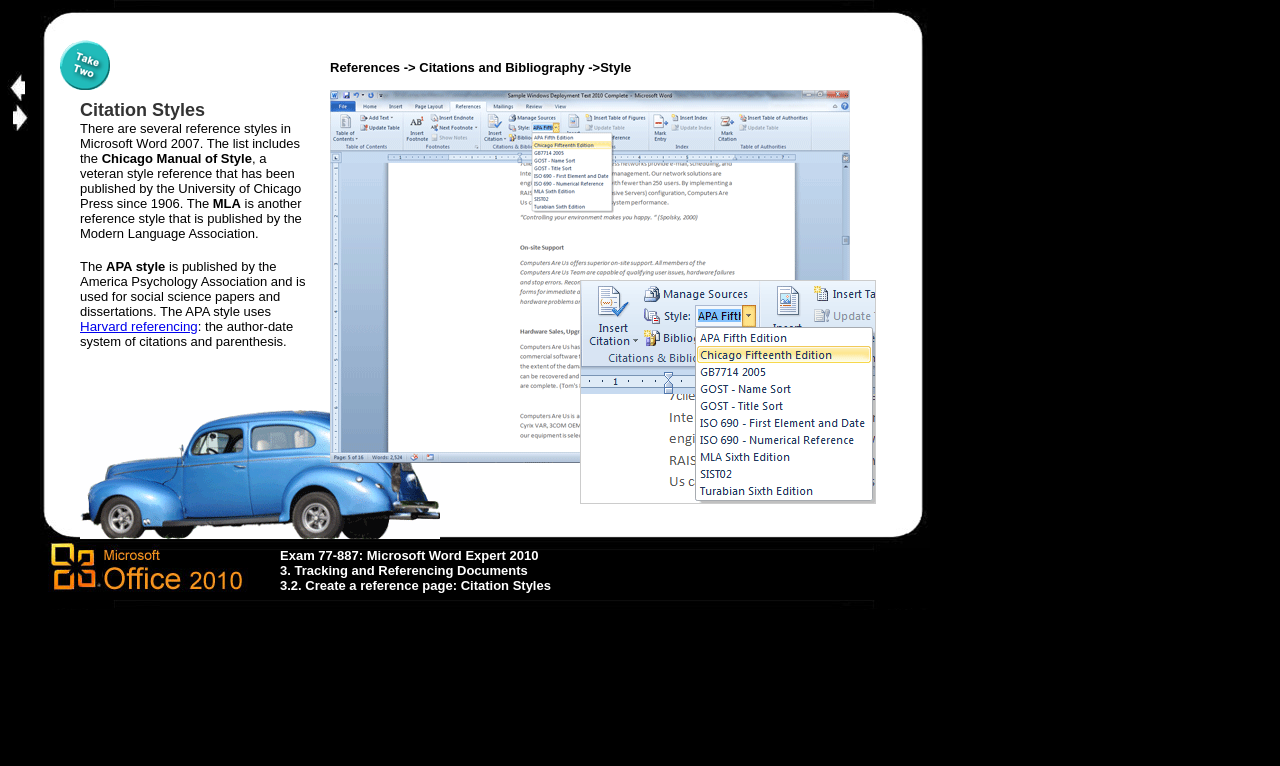What is the purpose of the APA style?
With the help of the image, please provide a detailed response to the question.

The text 'The APA style is published by the America Psychology Association and is used for social science papers and dissertations.' is present in the LayoutTableCell with bounding box coordinates [0.025, 0.0, 0.727, 0.796], which mentions the purpose of the APA style.